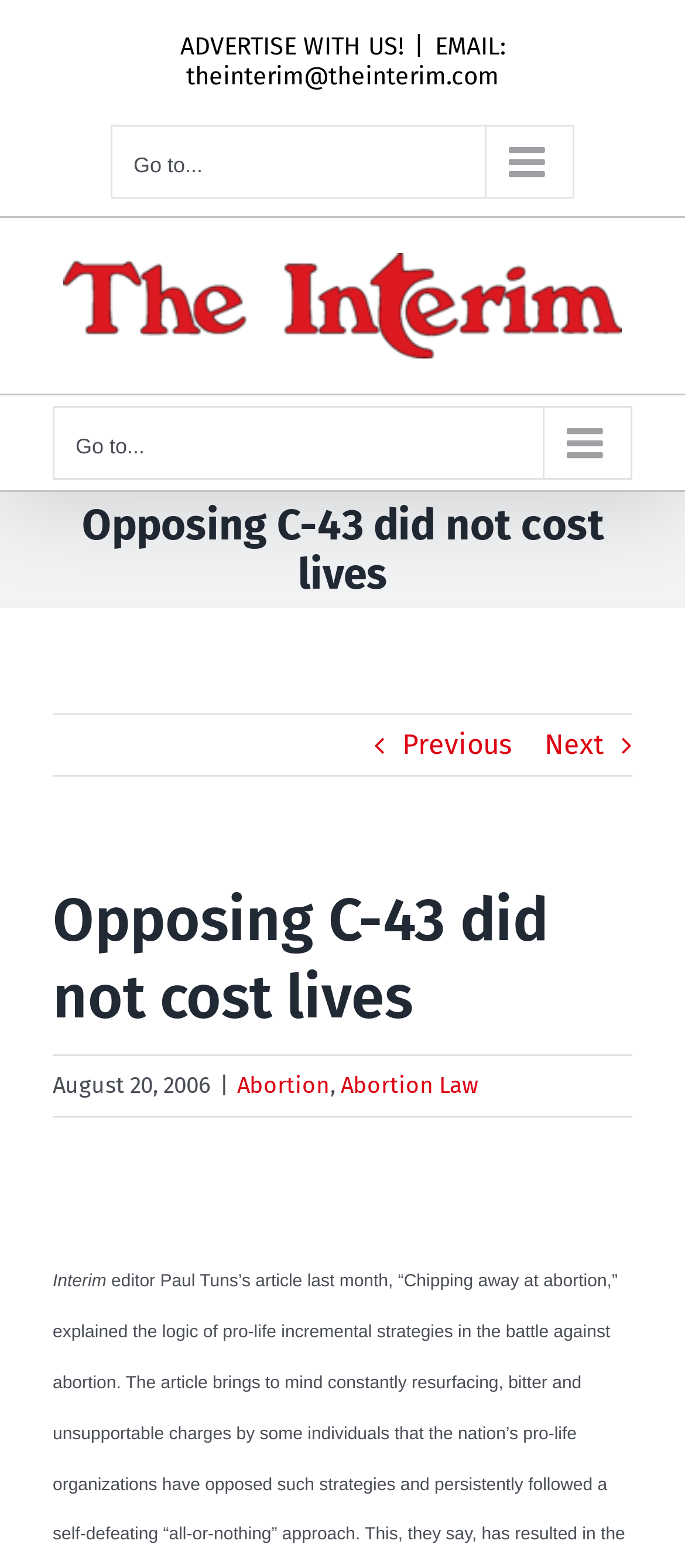Find the bounding box coordinates for the area that should be clicked to accomplish the instruction: "View the 'Abortion' category".

[0.346, 0.684, 0.482, 0.701]